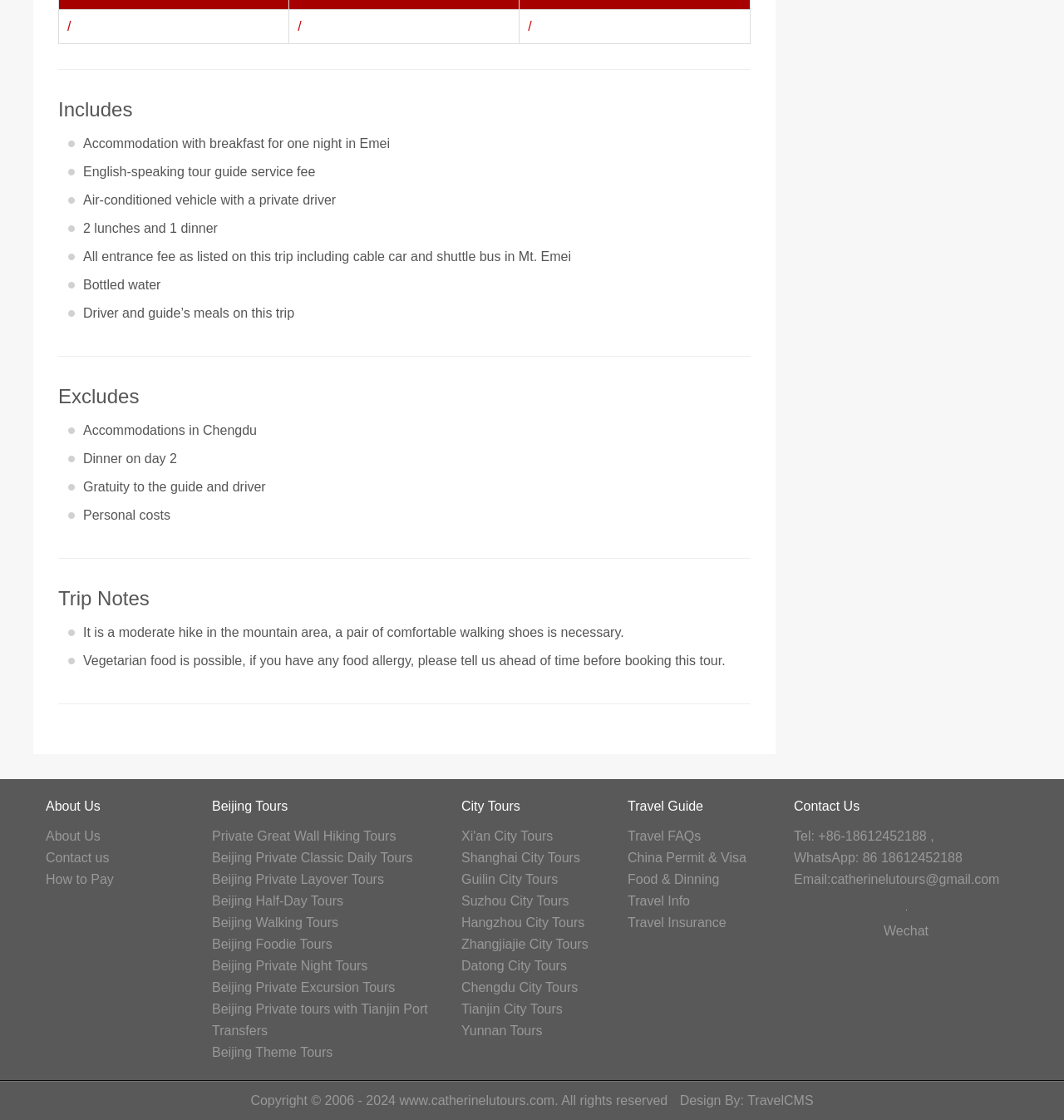Identify the bounding box coordinates of the area that should be clicked in order to complete the given instruction: "Click 'TravelCMS'". The bounding box coordinates should be four float numbers between 0 and 1, i.e., [left, top, right, bottom].

[0.702, 0.976, 0.765, 0.989]